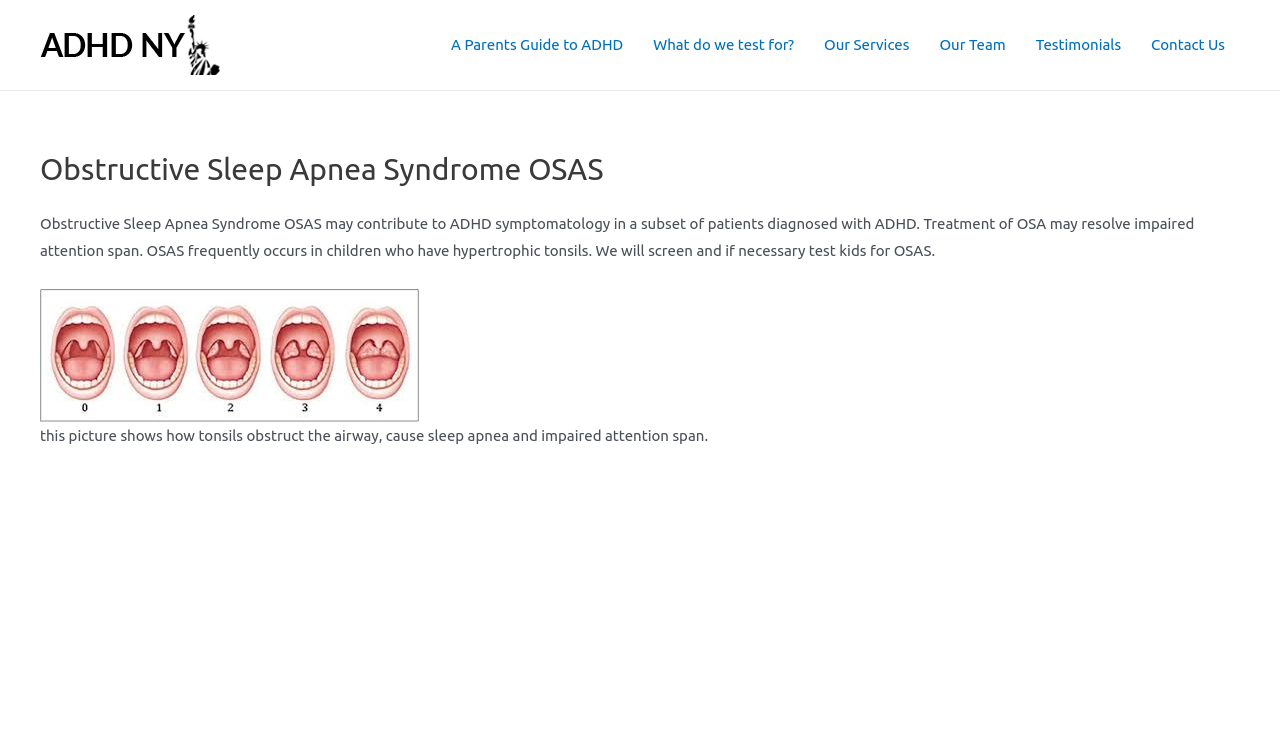What is shown in the figure?
Please provide a comprehensive answer based on the contents of the image.

The figure is described in the webpage as 'this picture shows how tonsils obstruct the airway, cause sleep apnea and impaired attention span.' Therefore, the figure shows how tonsils obstruct the airway, leading to sleep apnea and impaired attention span.